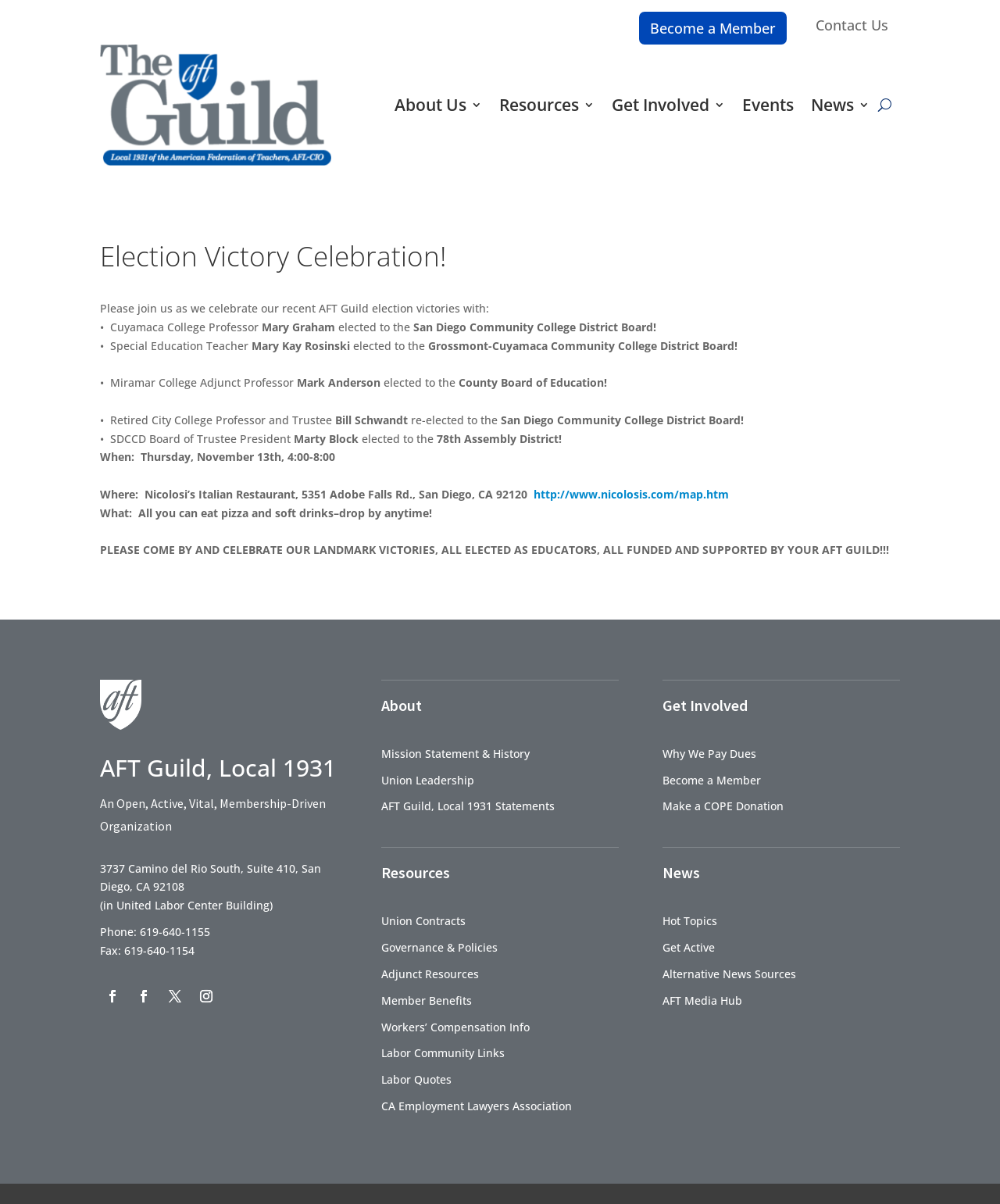Please provide a comprehensive response to the question based on the details in the image: What is the location of the celebration event?

According to the webpage, the celebration event is held at 'Nicolosi’s Italian Restaurant, 5351 Adobe Falls Rd., San Diego, CA 92120'.